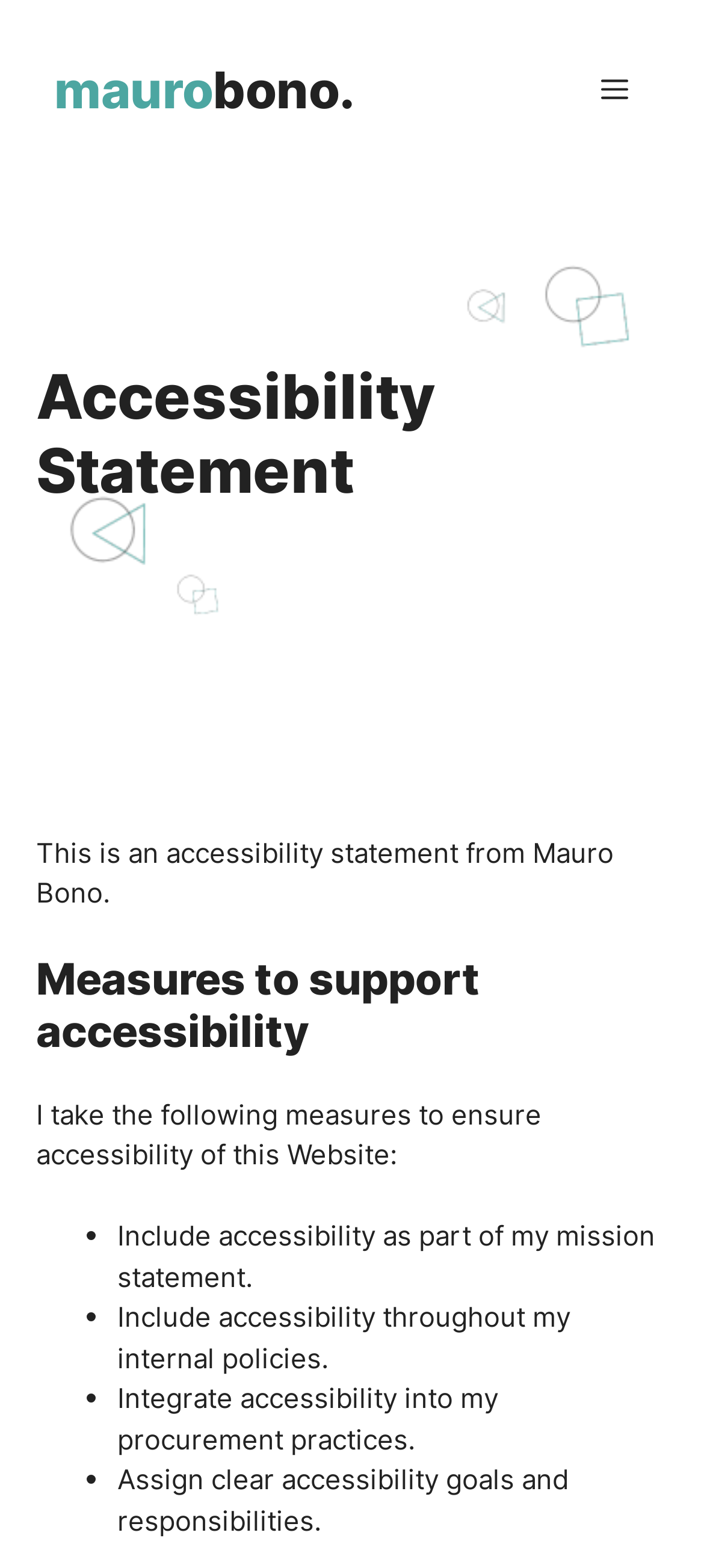What is the position of the navigation toggle button?
Look at the image and respond with a one-word or short-phrase answer.

Top-right corner